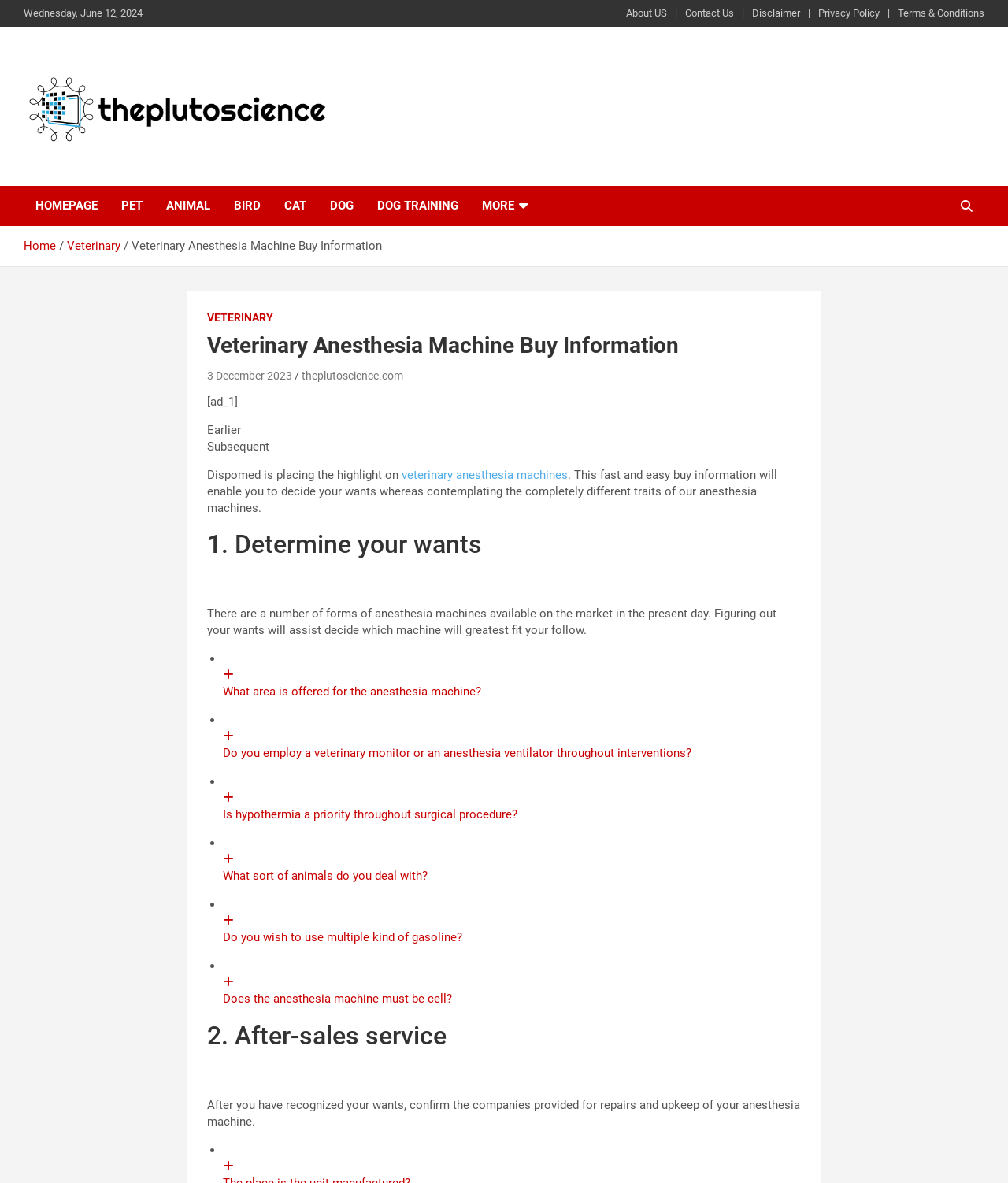Find the bounding box coordinates for the UI element whose description is: "3 December 2023". The coordinates should be four float numbers between 0 and 1, in the format [left, top, right, bottom].

[0.206, 0.312, 0.29, 0.323]